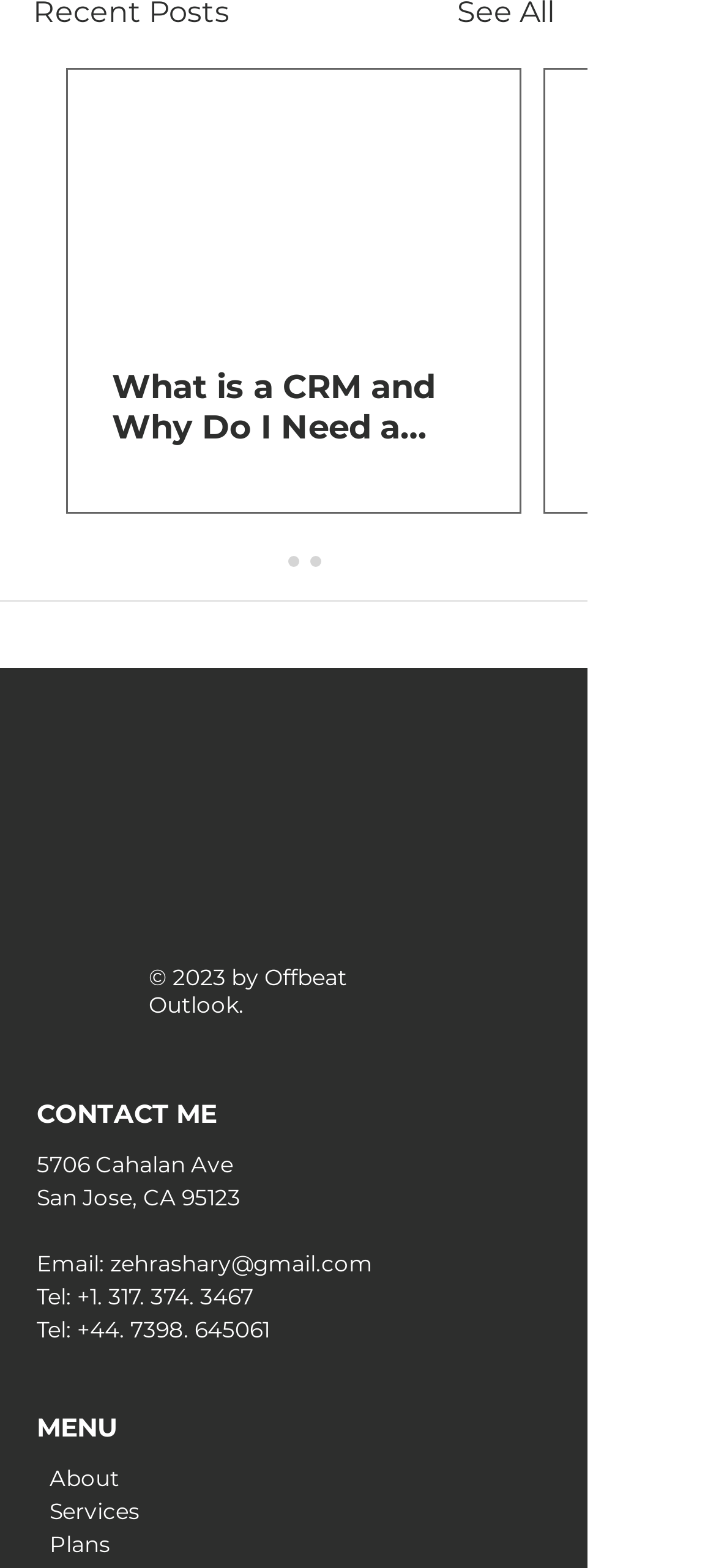Please find the bounding box coordinates of the clickable region needed to complete the following instruction: "Call using +1. 317. 374. 3467". The bounding box coordinates must consist of four float numbers between 0 and 1, i.e., [left, top, right, bottom].

[0.108, 0.818, 0.354, 0.836]